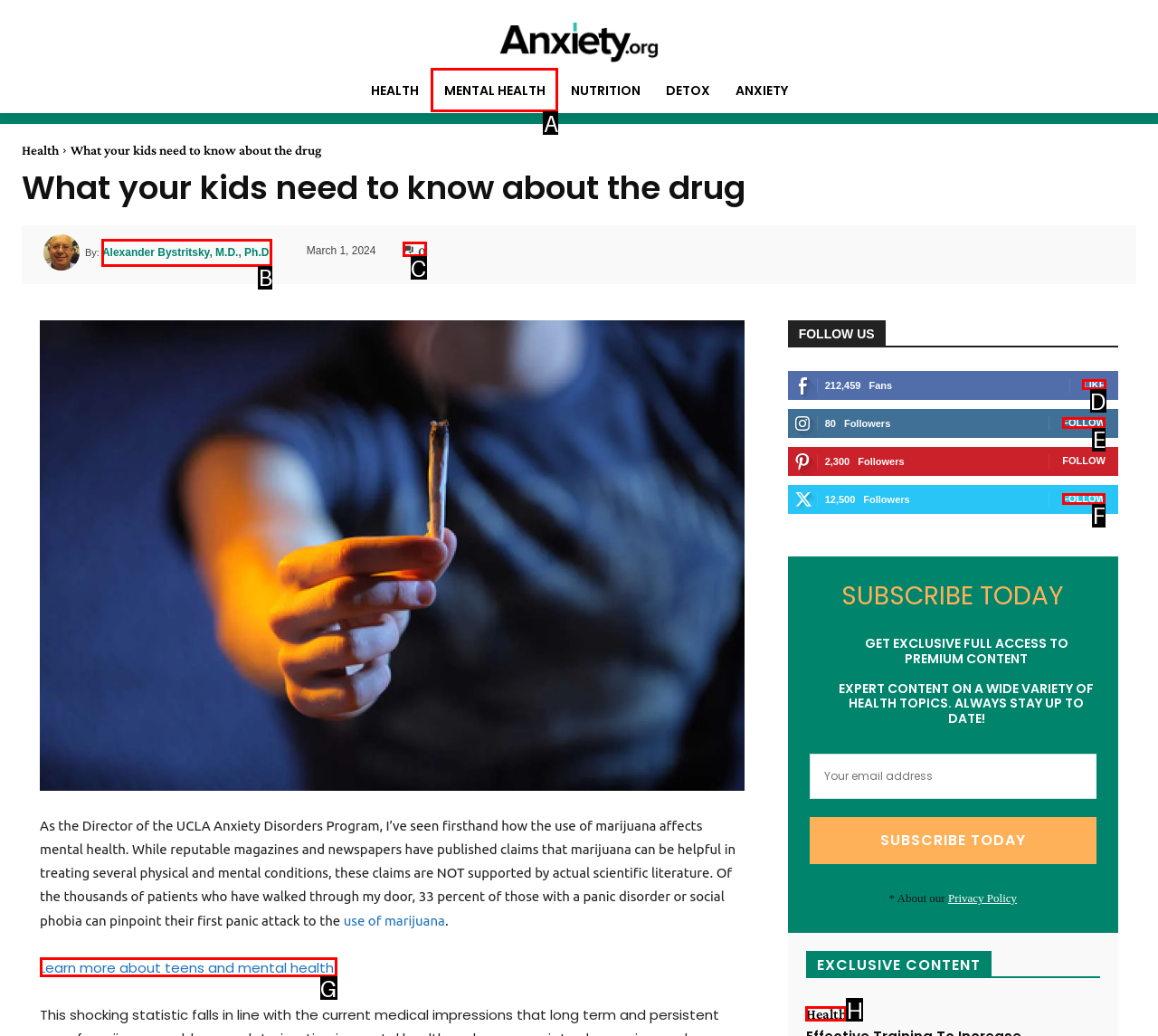From the given choices, which option should you click to complete this task: Follow on social media? Answer with the letter of the correct option.

D